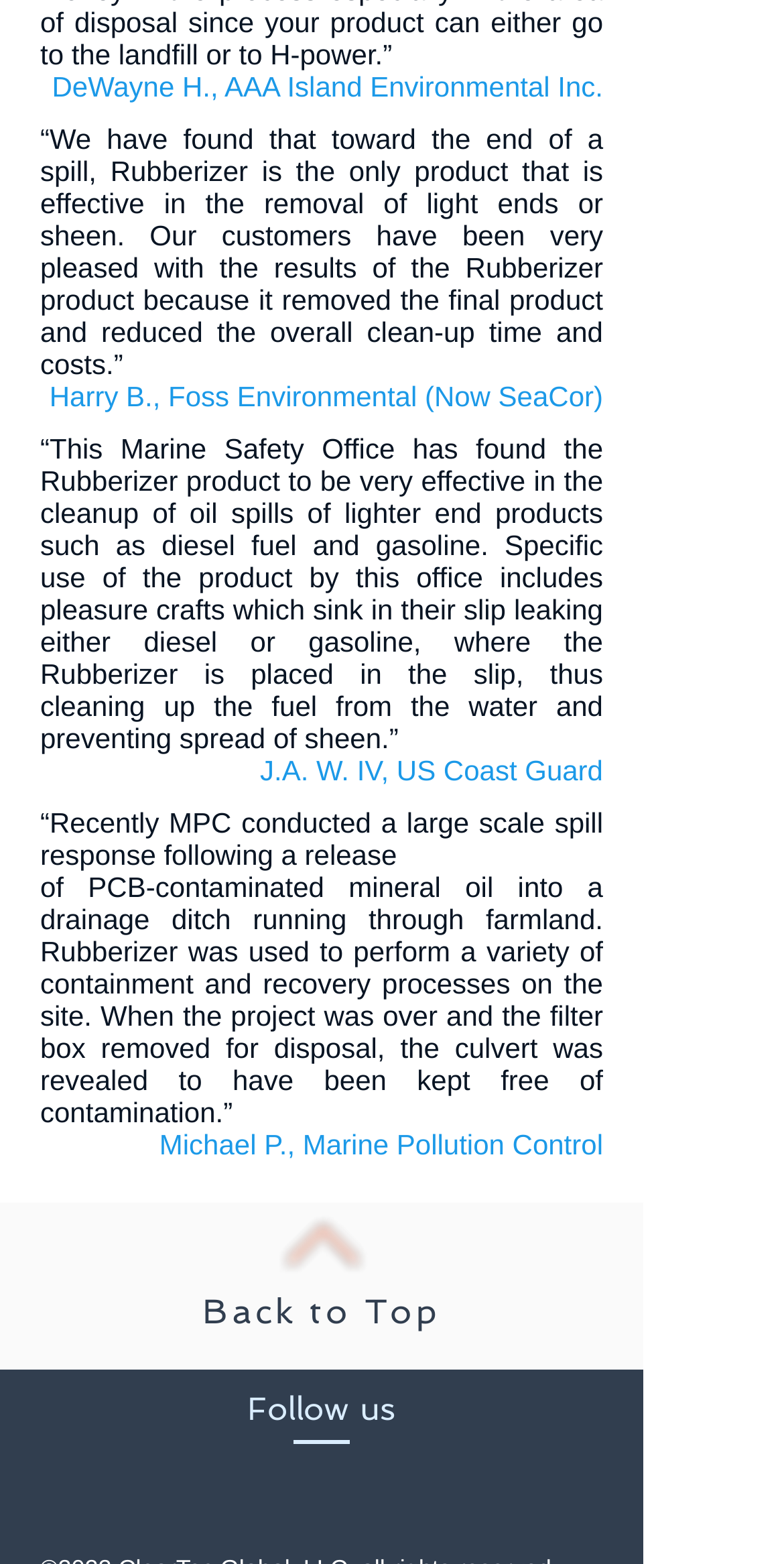Look at the image and give a detailed response to the following question: How many testimonials are on the webpage?

There are four testimonials on the webpage, each from a different individual or organization, including DeWayne H. of AAA Island Environmental Inc., Harry B. of Foss Environmental, J.A. W. IV of the US Coast Guard, and Michael P. of Marine Pollution Control.